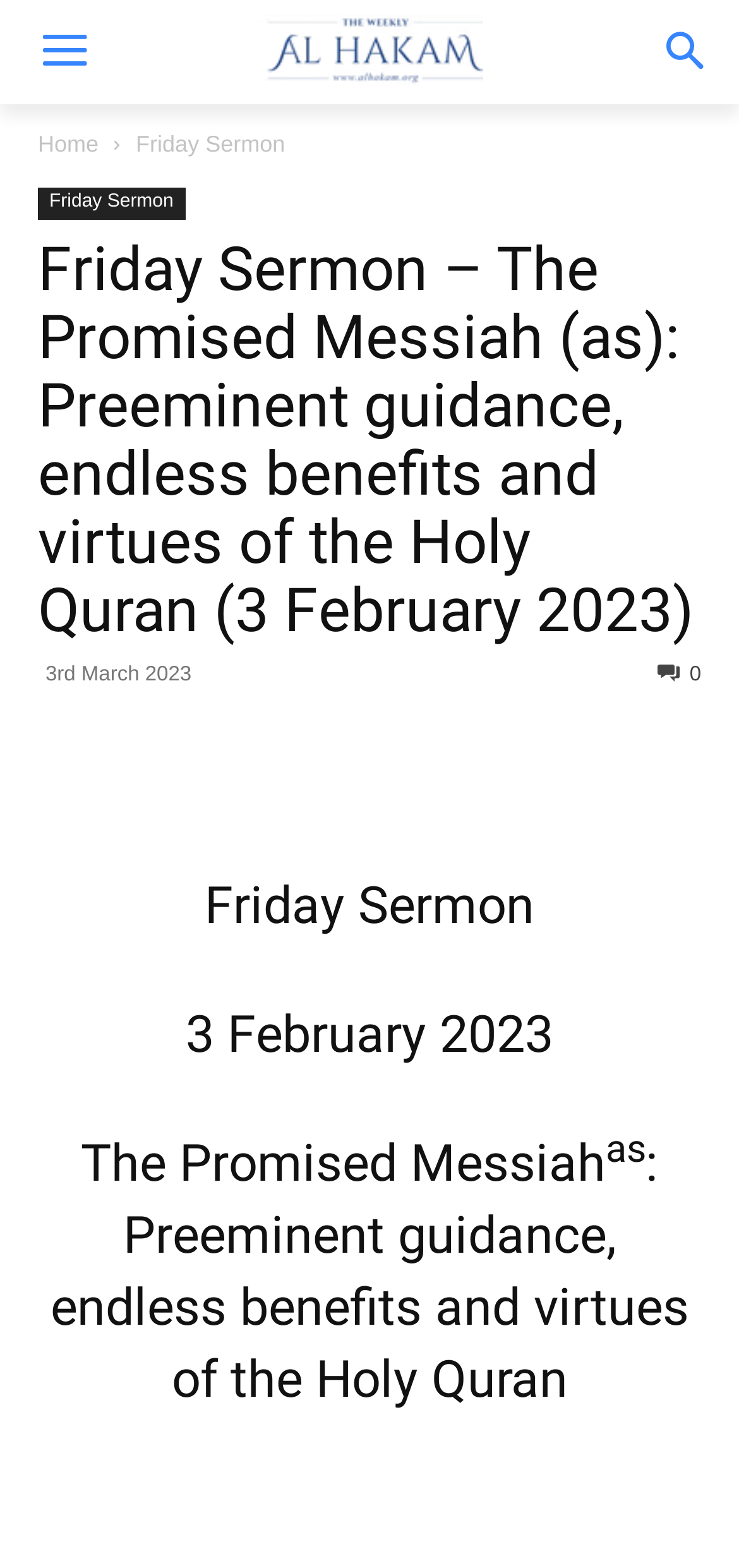What is the date of the Friday Sermon?
Give a detailed explanation using the information visible in the image.

The date of the Friday Sermon can be found in the time element with the text '3rd March 2023' which is not the correct answer, but the correct answer is found in the heading element with the text 'Friday Sermon – The Promised Messiah (as): Preeminent guidance, endless benefits and virtues of the Holy Quran (3 February 2023)'.